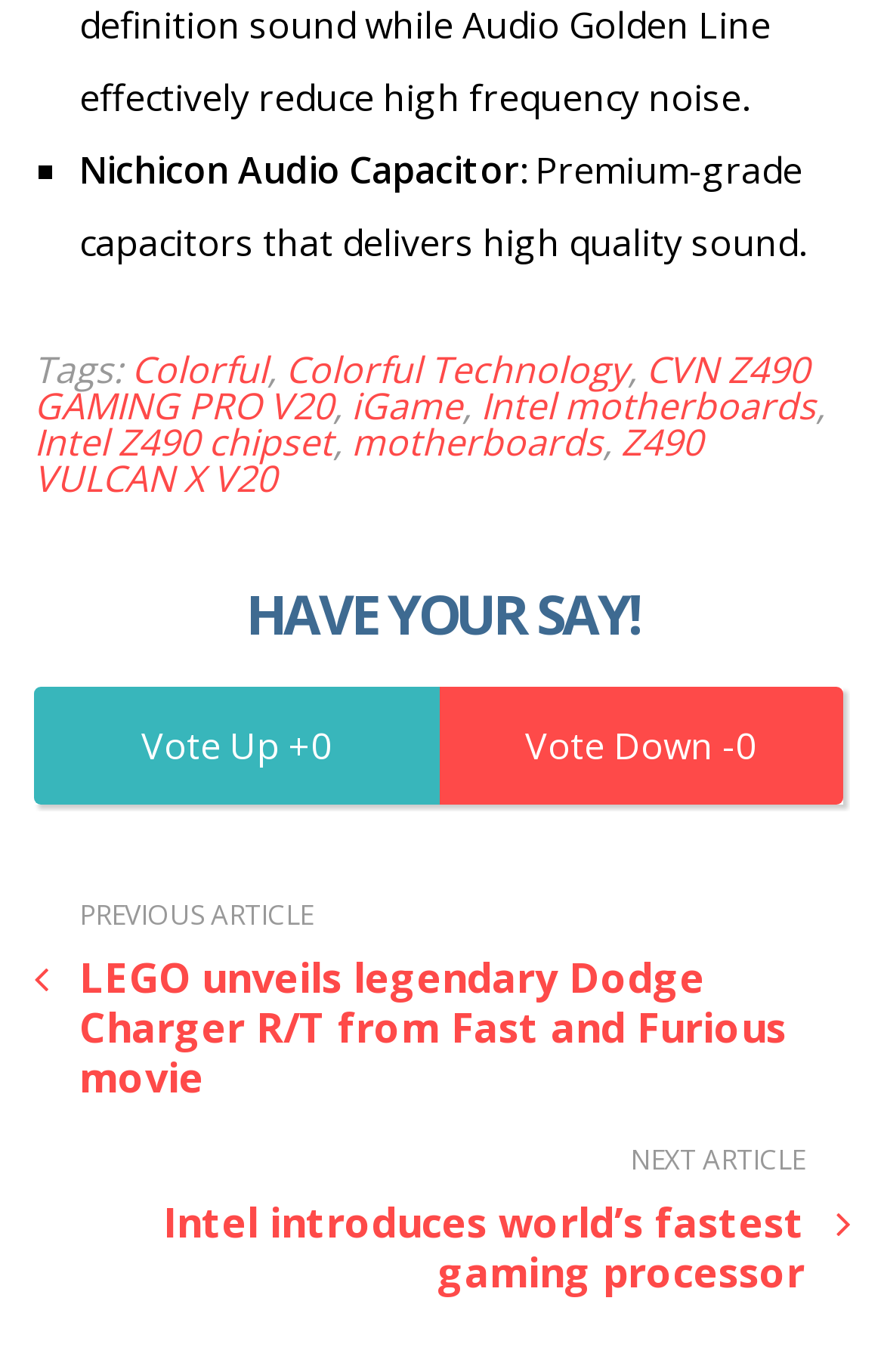Please give a succinct answer using a single word or phrase:
How many comments are there on the article?

0